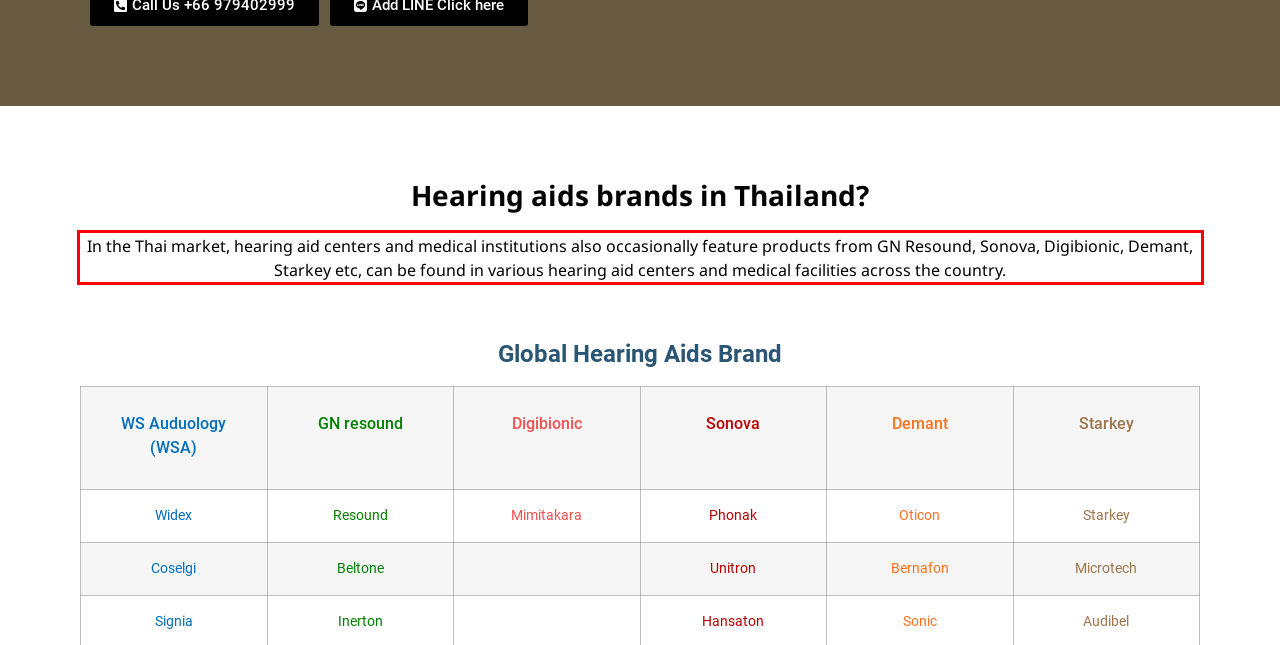Examine the screenshot of the webpage, locate the red bounding box, and perform OCR to extract the text contained within it.

In the Thai market, hearing aid centers and medical institutions also occasionally feature products from GN Resound, Sonova, Digibionic, Demant, Starkey etc, can be found in various hearing aid centers and medical facilities across the country.